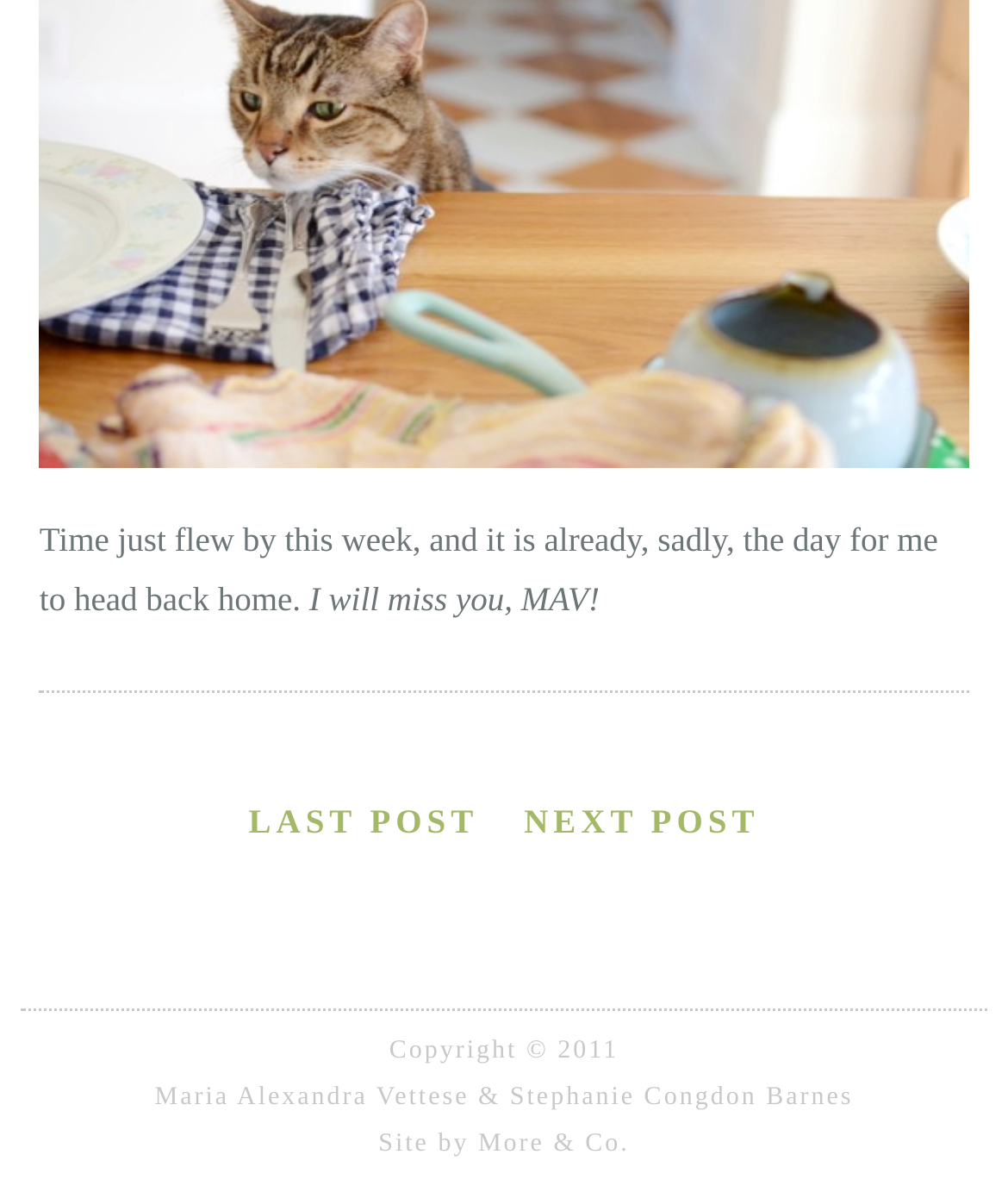What is the author's sentiment about leaving?
Ensure your answer is thorough and detailed.

The author expresses sadness about leaving by stating 'Time just flew by this week, and it is already, sadly, the day for me to head back home.'